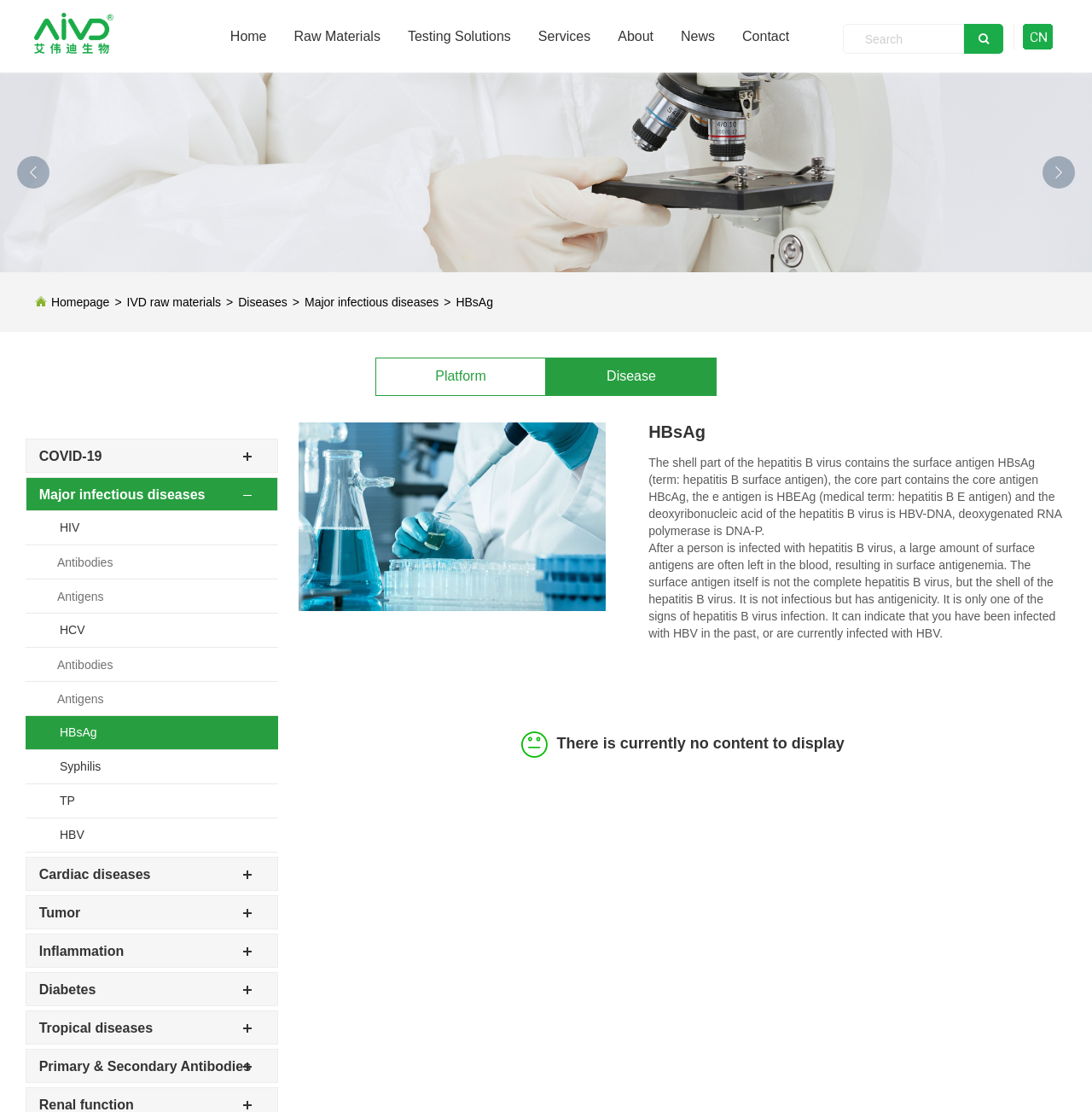Identify the bounding box coordinates for the region to click in order to carry out this instruction: "Search for something". Provide the coordinates using four float numbers between 0 and 1, formatted as [left, top, right, bottom].

[0.772, 0.022, 0.883, 0.049]